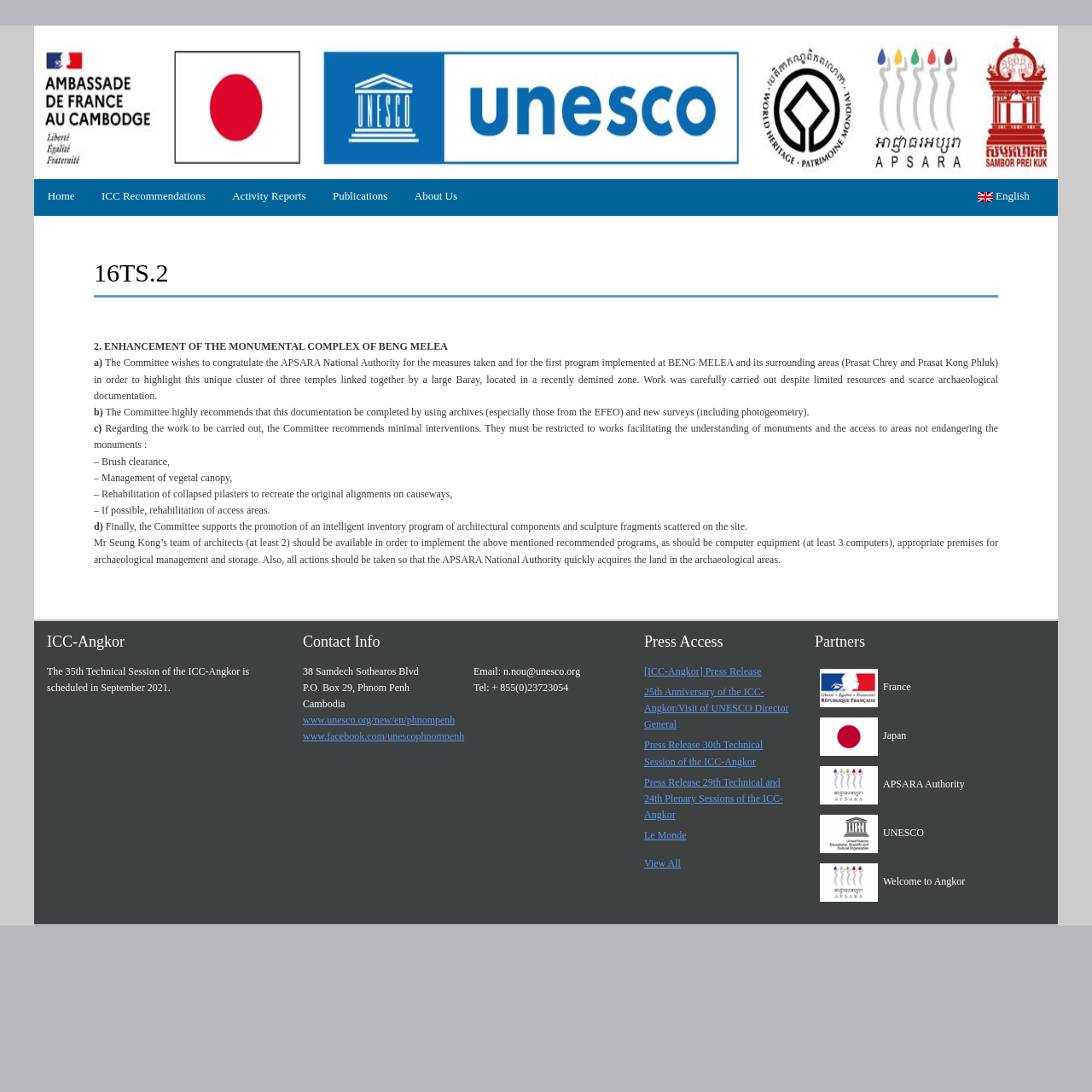Please specify the bounding box coordinates of the clickable region necessary for completing the following instruction: "View the 'ICC Recommendations'". The coordinates must consist of four float numbers between 0 and 1, i.e., [left, top, right, bottom].

[0.081, 0.164, 0.2, 0.198]